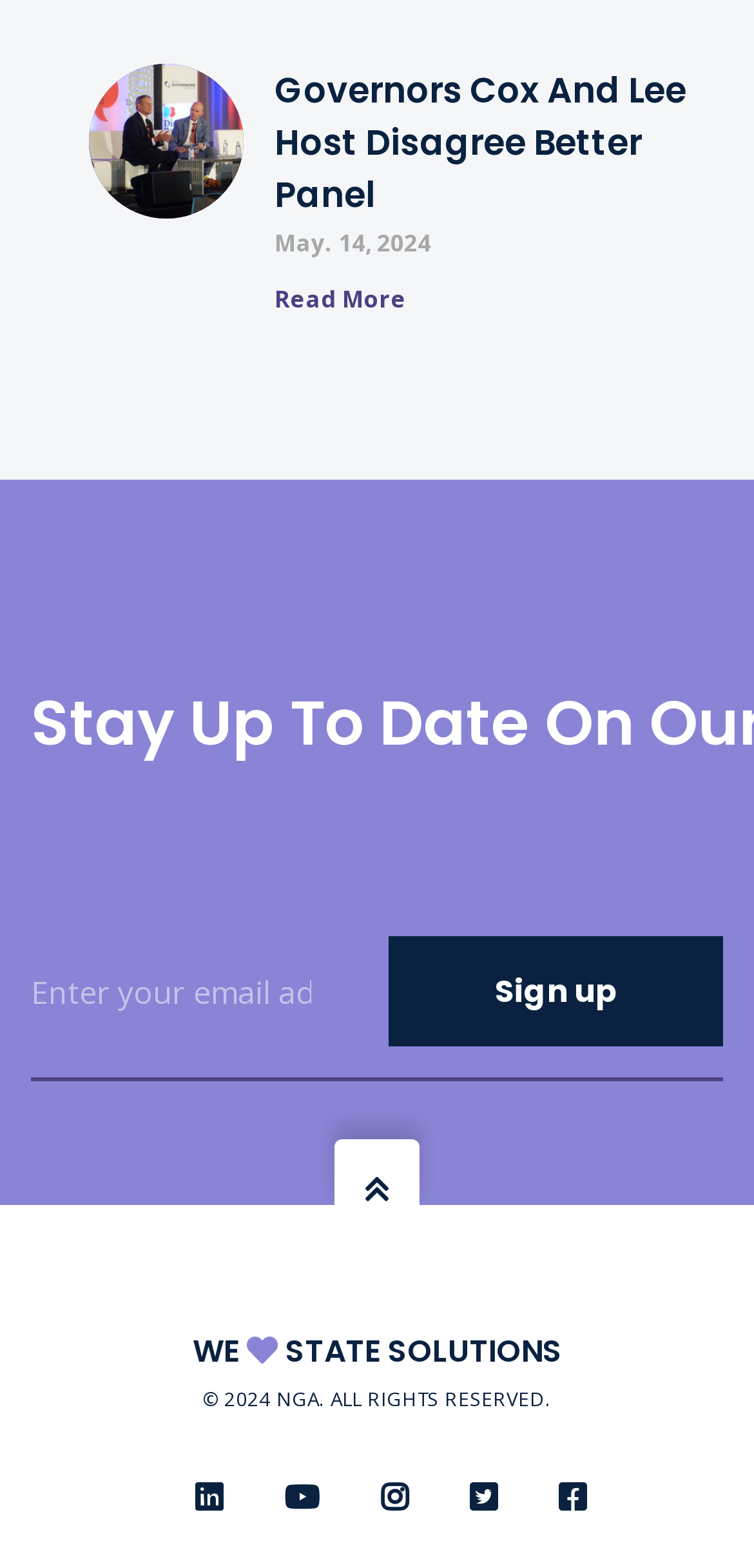Refer to the image and provide an in-depth answer to the question:
How many elements are there in the newsletter sign up form?

I counted the number of elements in the newsletter sign up form by looking at the region 'newsletter sign up form' which contains a heading, a static text, a textbox, and a button.